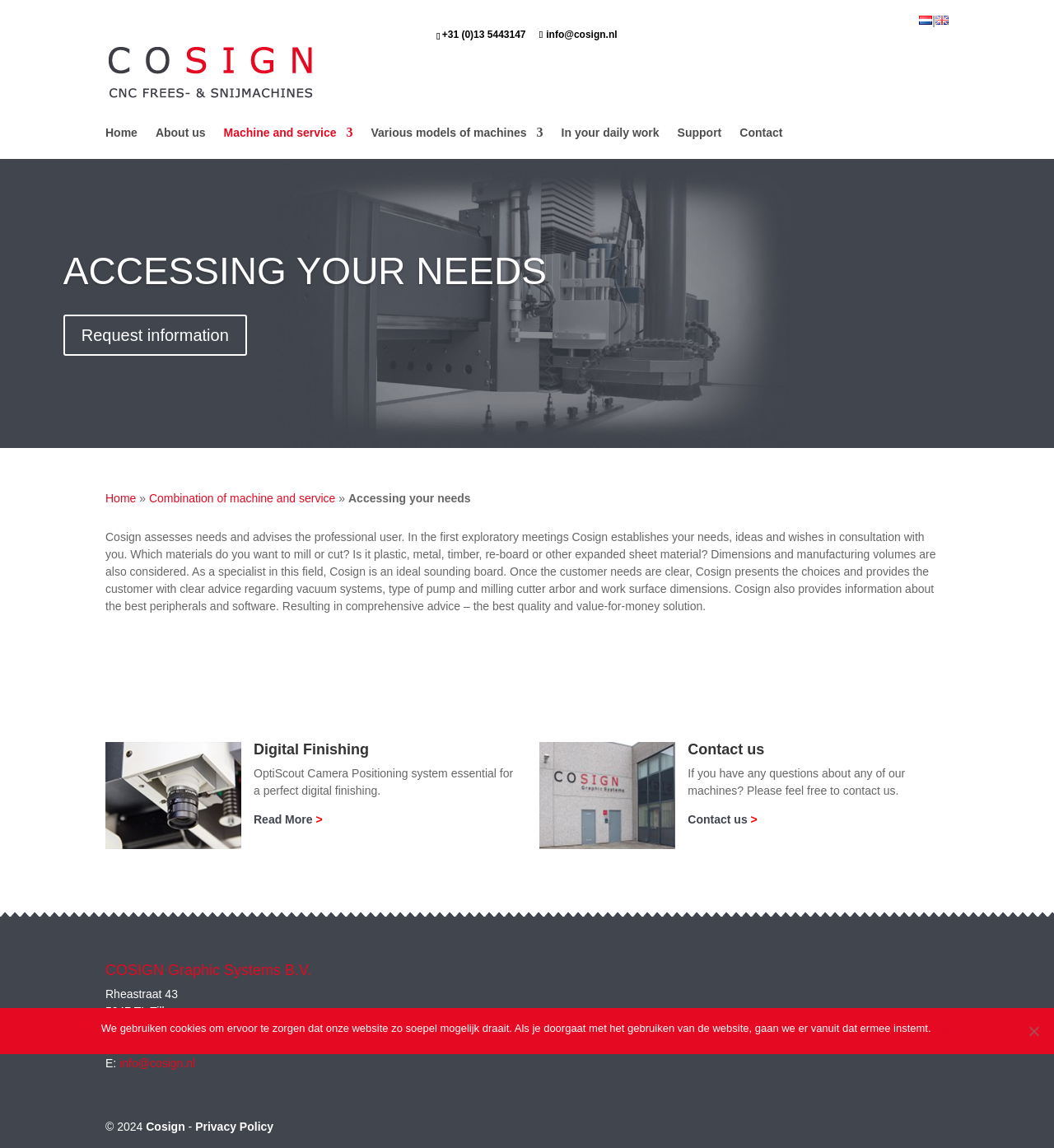Please locate the bounding box coordinates of the element that should be clicked to complete the given instruction: "Learn more about Digital Finishing".

[0.241, 0.708, 0.306, 0.719]